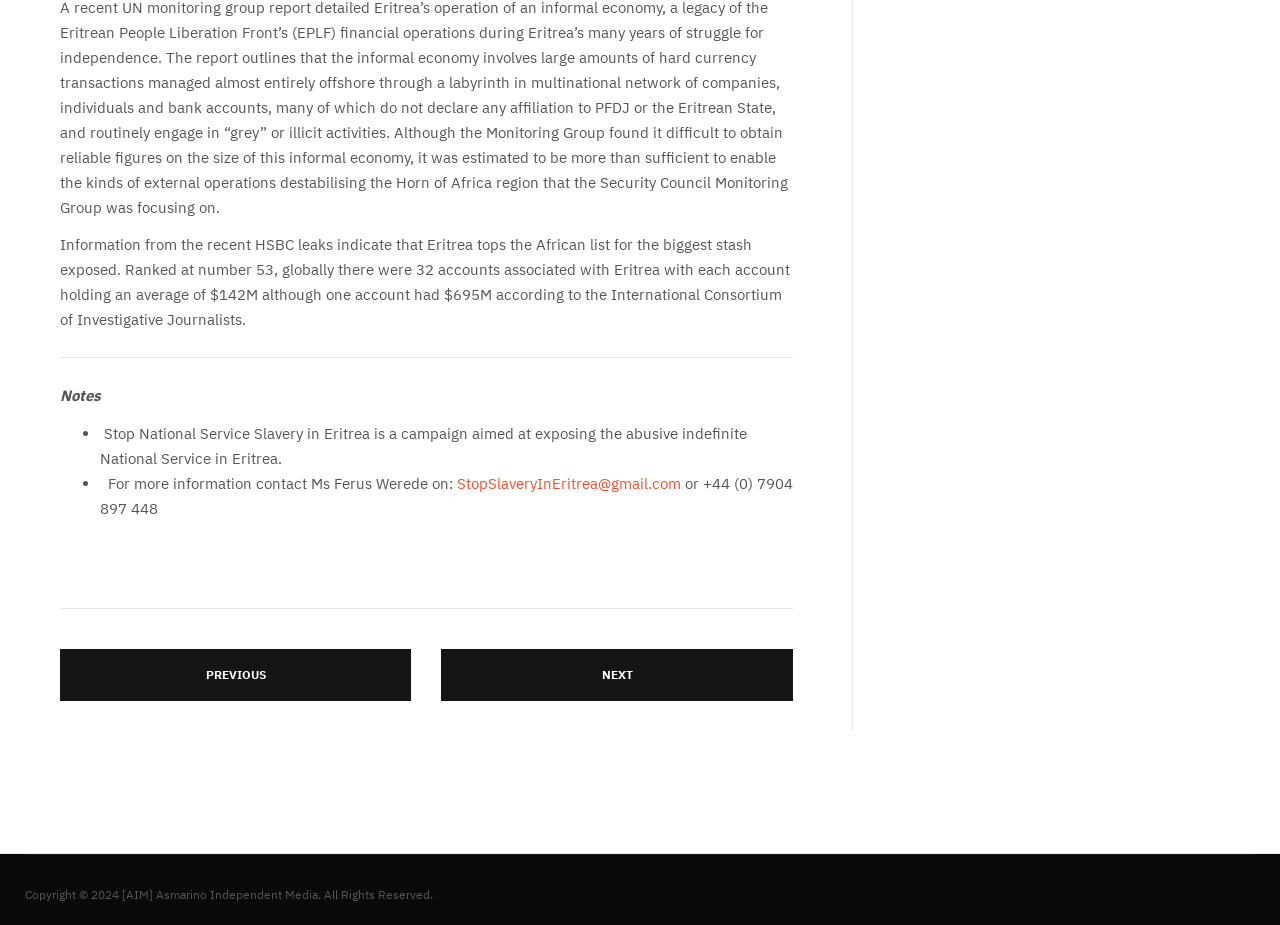From the webpage screenshot, predict the bounding box of the UI element that matches this description: "About Us".

None